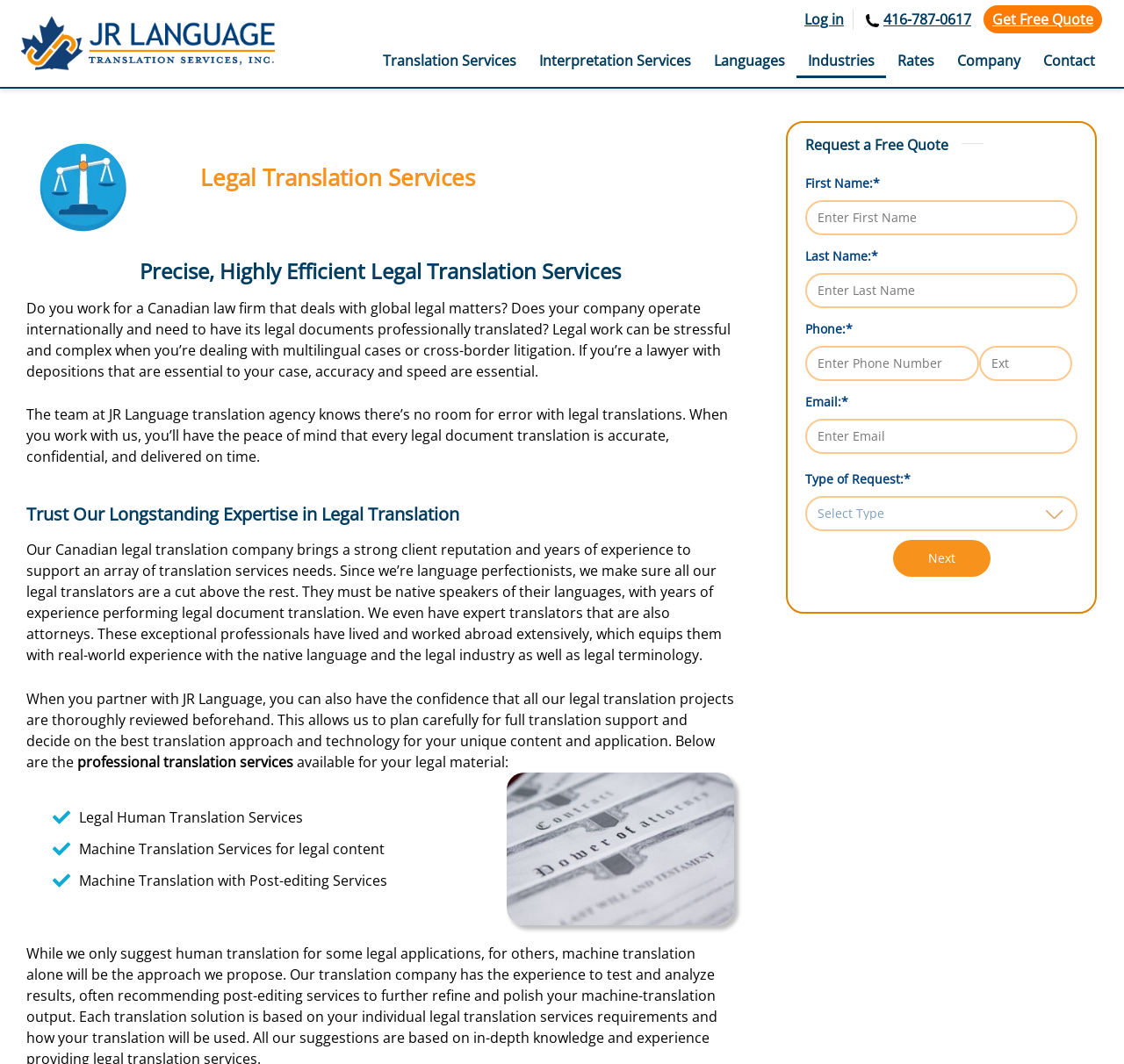Identify the bounding box coordinates of the part that should be clicked to carry out this instruction: "Get a free quote".

[0.875, 0.005, 0.98, 0.031]